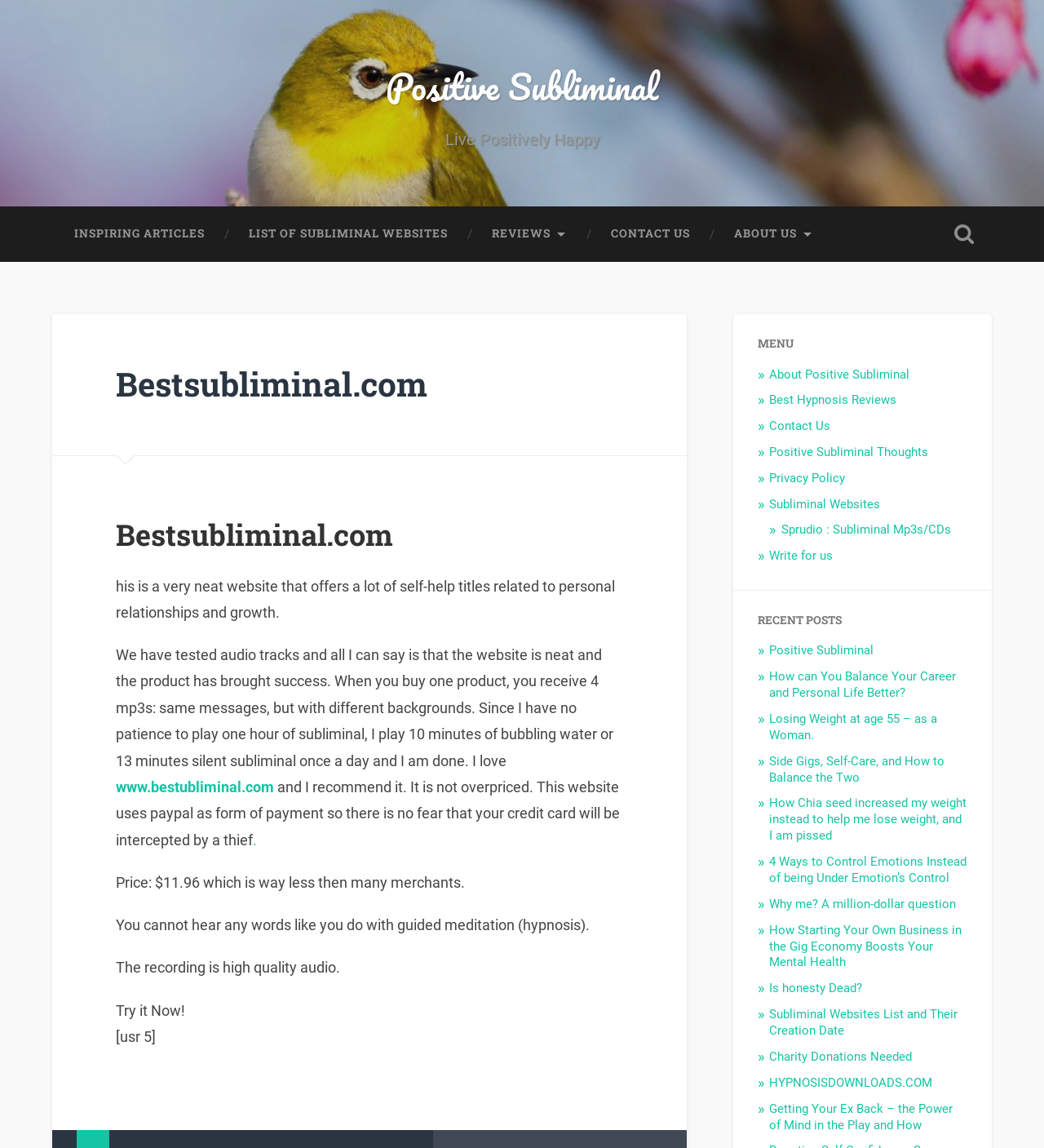Determine the bounding box coordinates of the element that should be clicked to execute the following command: "Explore the 'RECENT POSTS' section".

[0.726, 0.536, 0.927, 0.545]